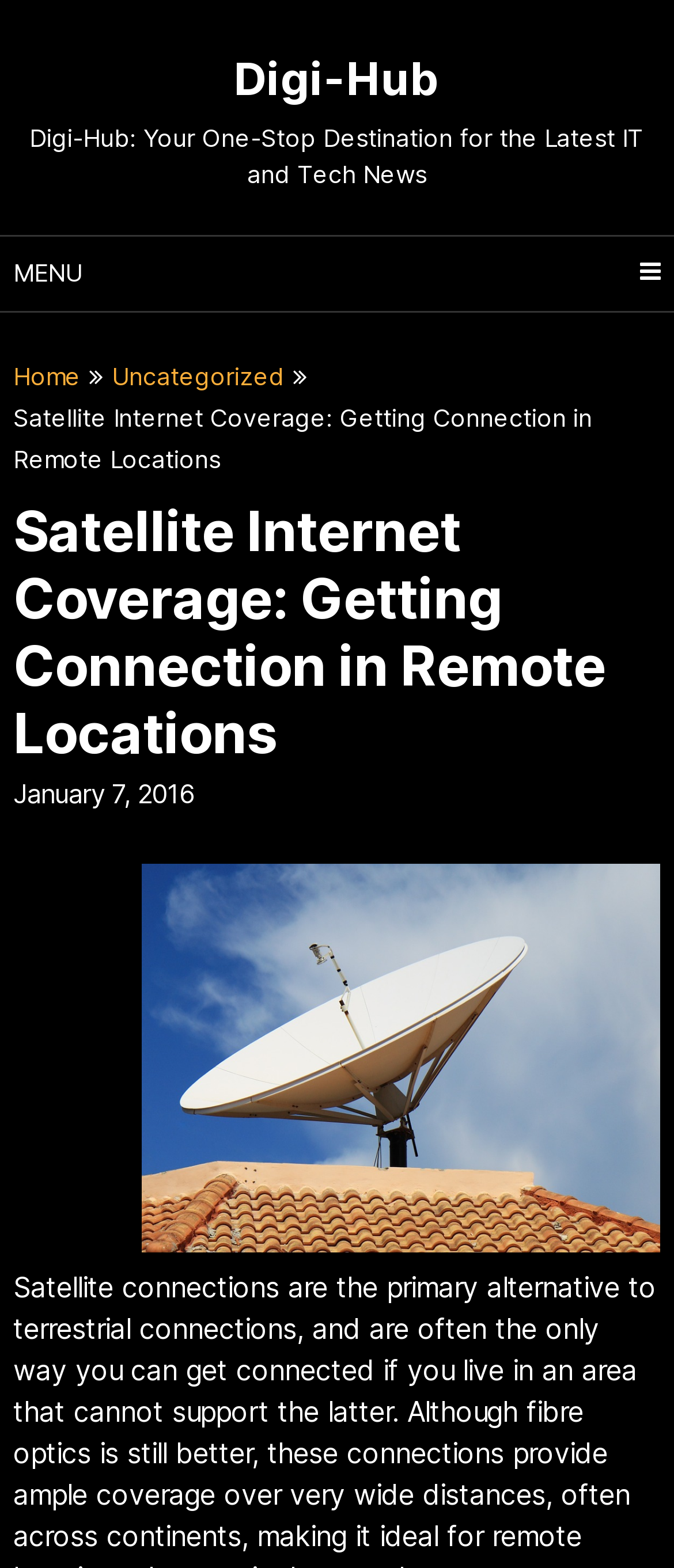When was the article published?
Refer to the image and give a detailed answer to the question.

The answer can be found in the StaticText element with the text 'January 7, 2016'.